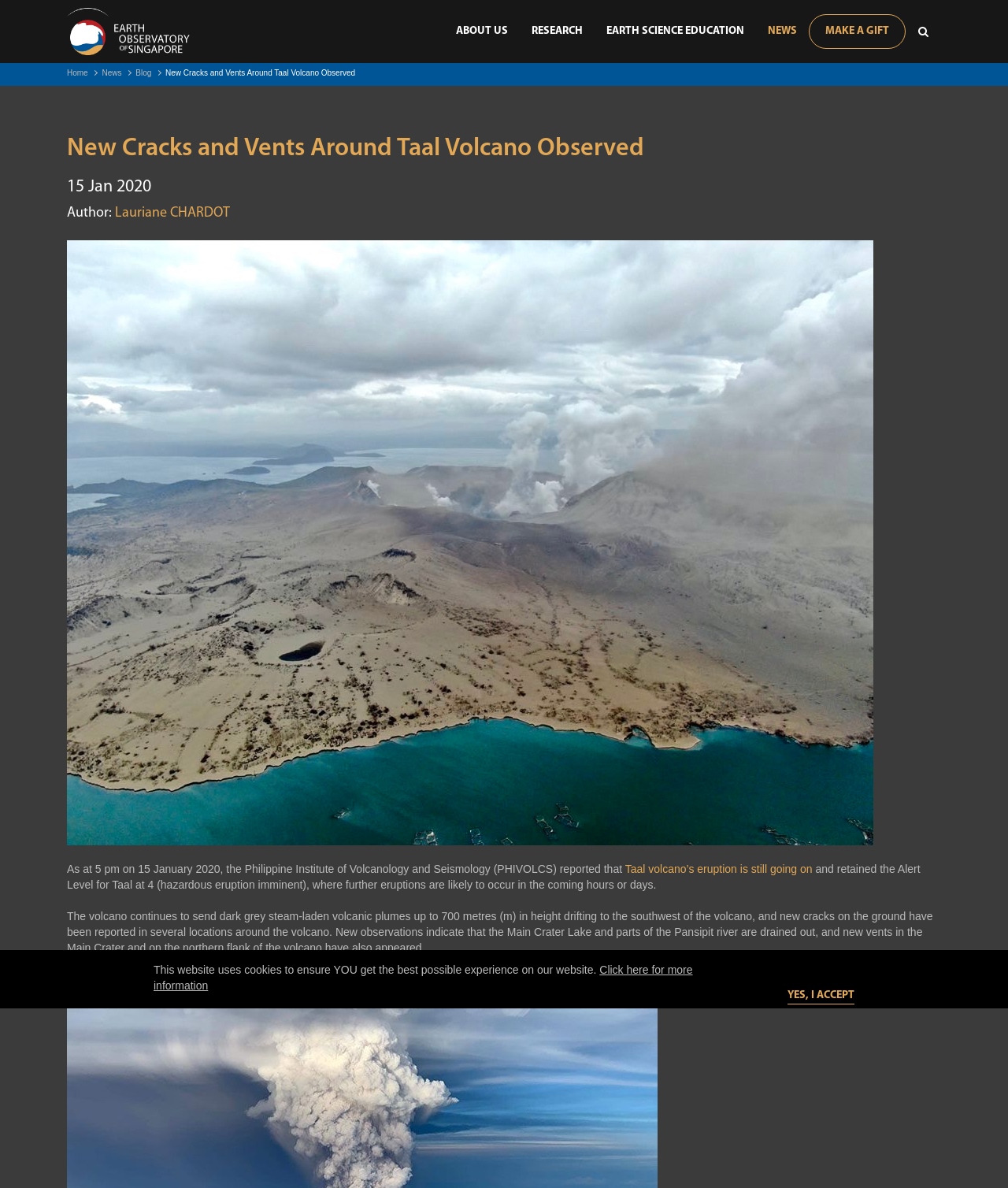Pinpoint the bounding box coordinates of the area that should be clicked to complete the following instruction: "Search an app or publisher". The coordinates must be given as four float numbers between 0 and 1, i.e., [left, top, right, bottom].

None